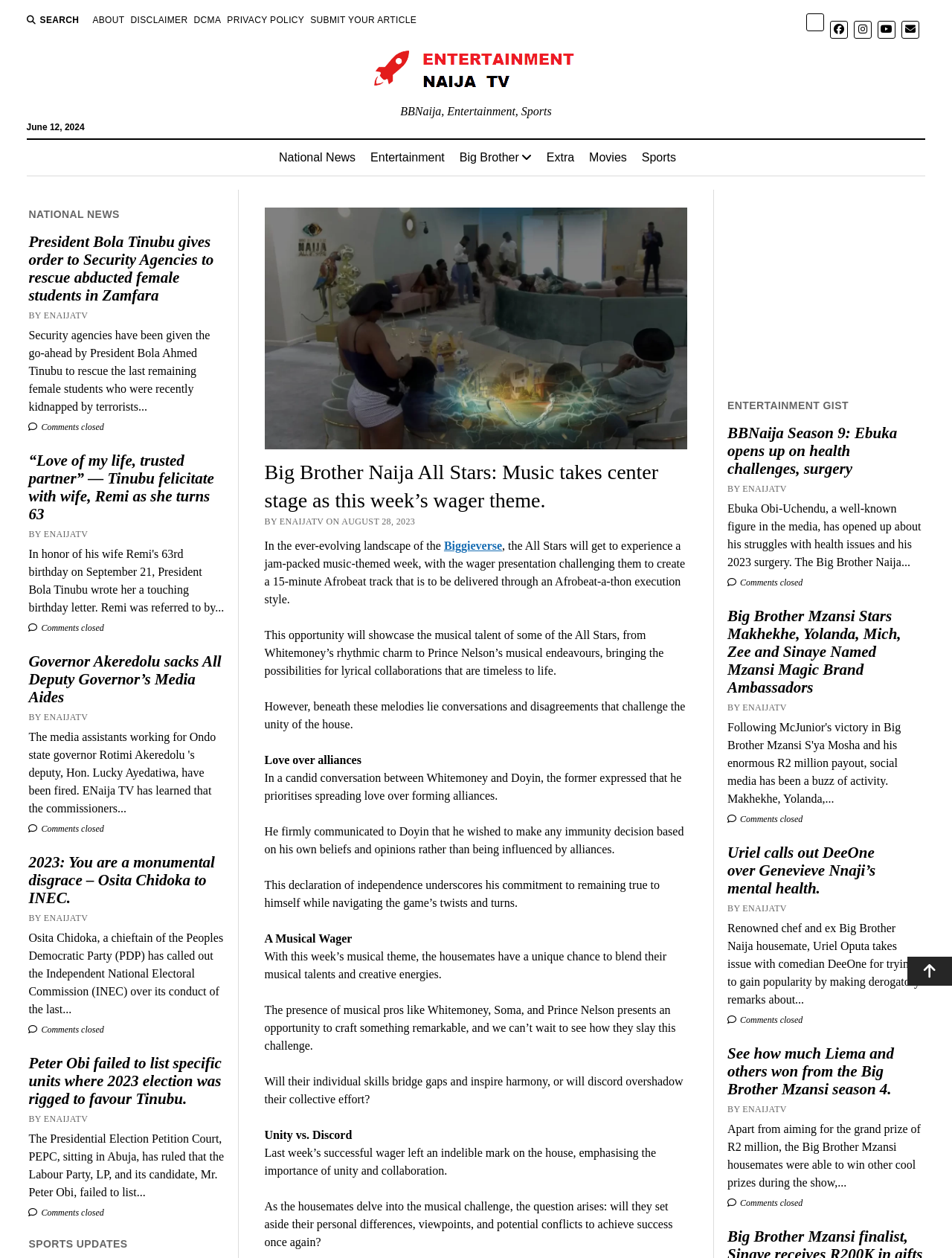Using the information in the image, could you please answer the following question in detail:
How many comment icons are there in the webpage?

I counted the number of generic elements with the text 'comment icon' which are associated with link elements with the text 'Comments closed'.